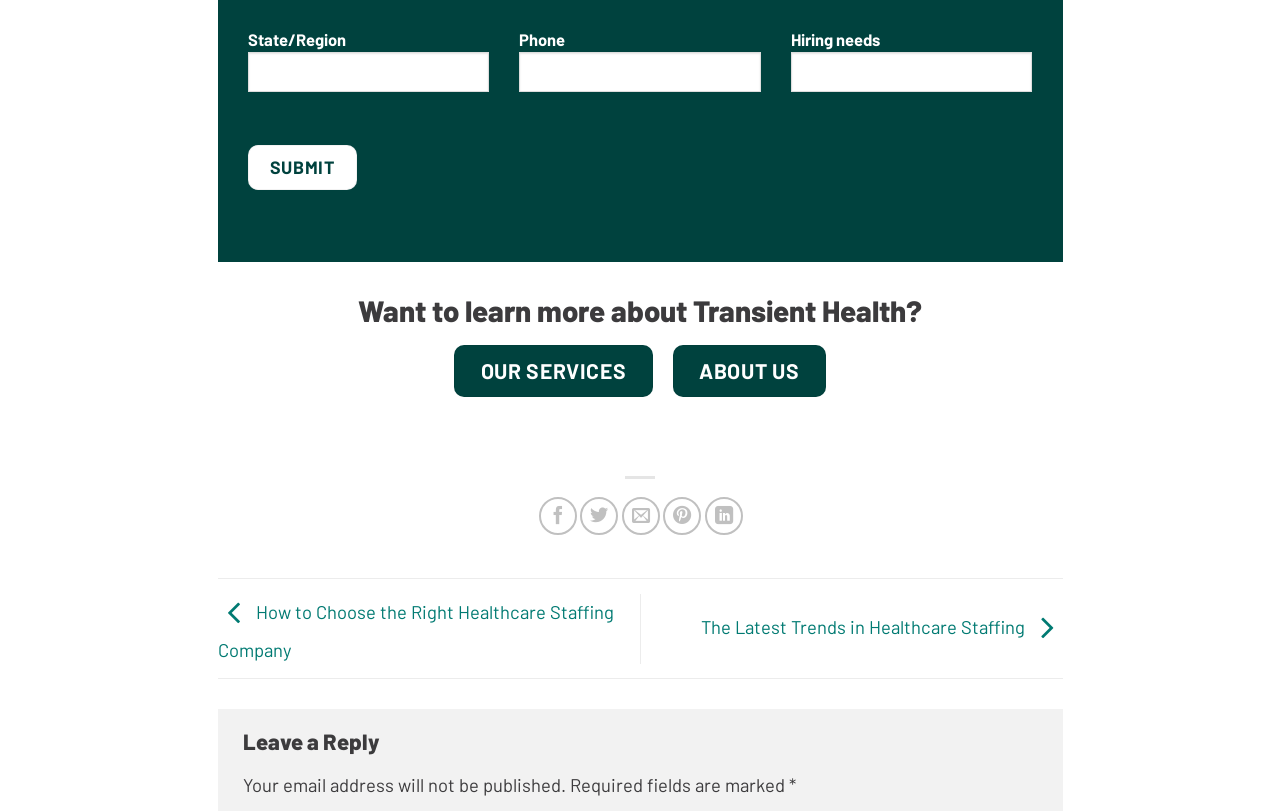Use the details in the image to answer the question thoroughly: 
What is the purpose of the 'Leave a Reply' section?

The 'Leave a Reply' section appears to be a comment or feedback form, allowing users to input their thoughts or responses. The presence of this section suggests that the webpage is a blog post or article, and the author is soliciting feedback or comments from readers.